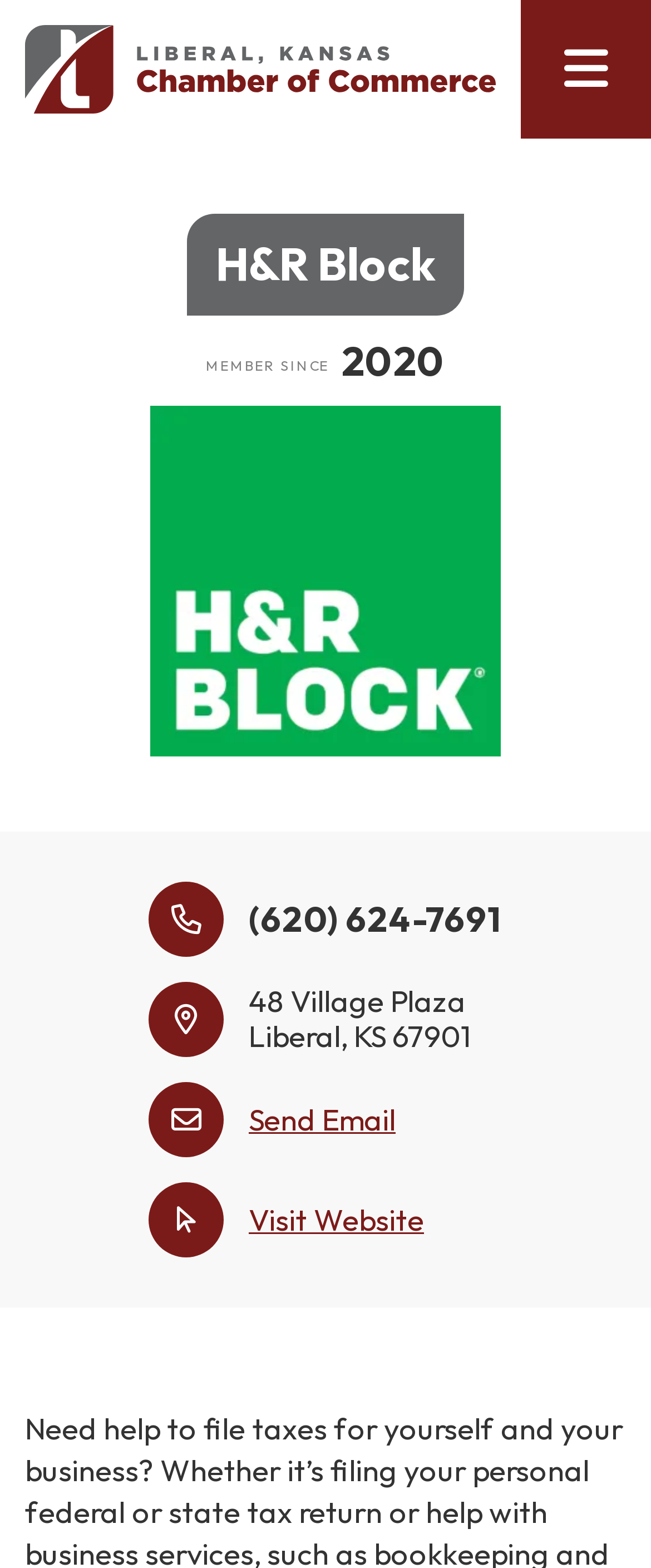Please determine the bounding box coordinates for the element that should be clicked to follow these instructions: "Call the business".

[0.382, 0.572, 0.772, 0.599]